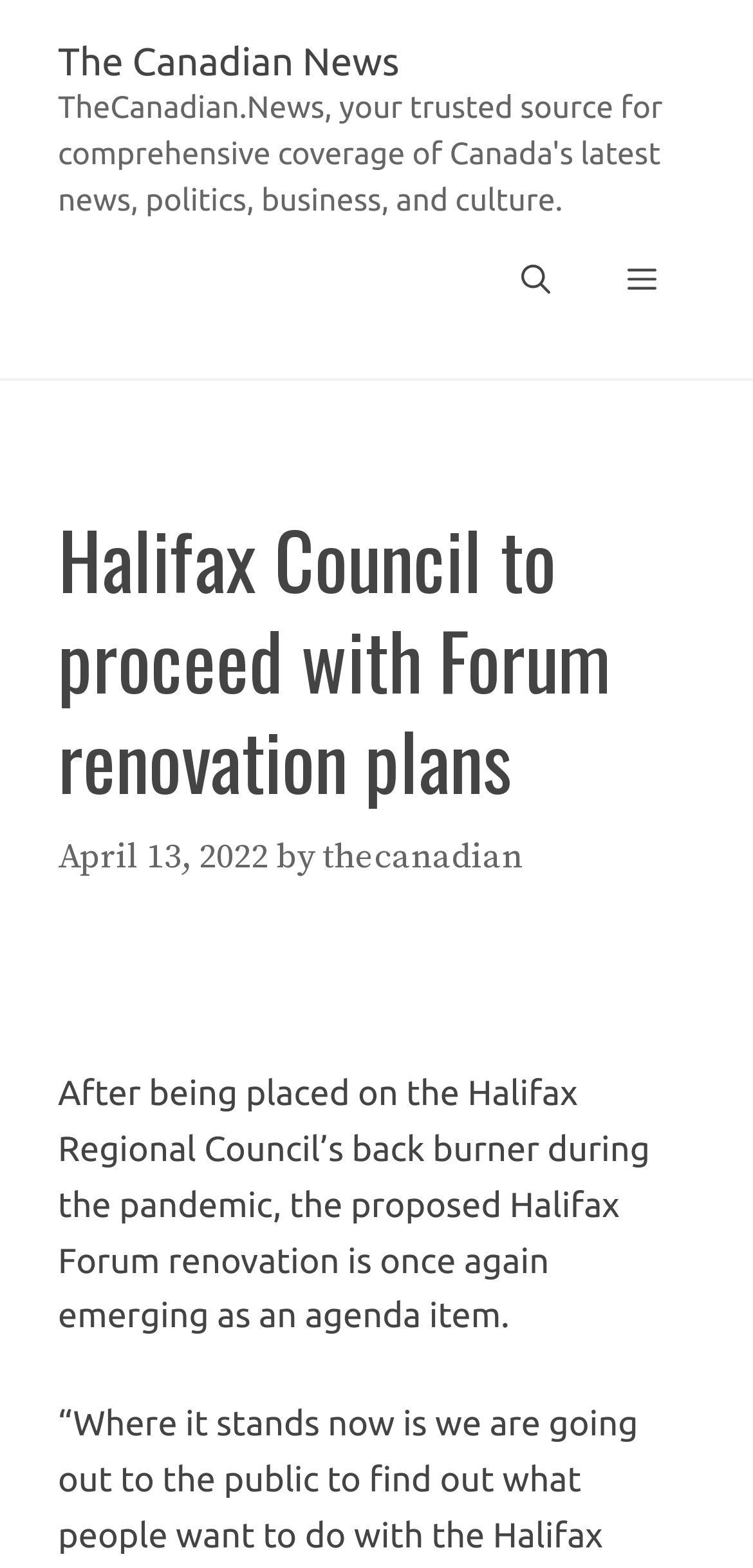What is the name of the news site?
From the details in the image, answer the question comprehensively.

I found the name of the news site by looking at the link element in the banner section, which contains the text 'The Canadian News'.